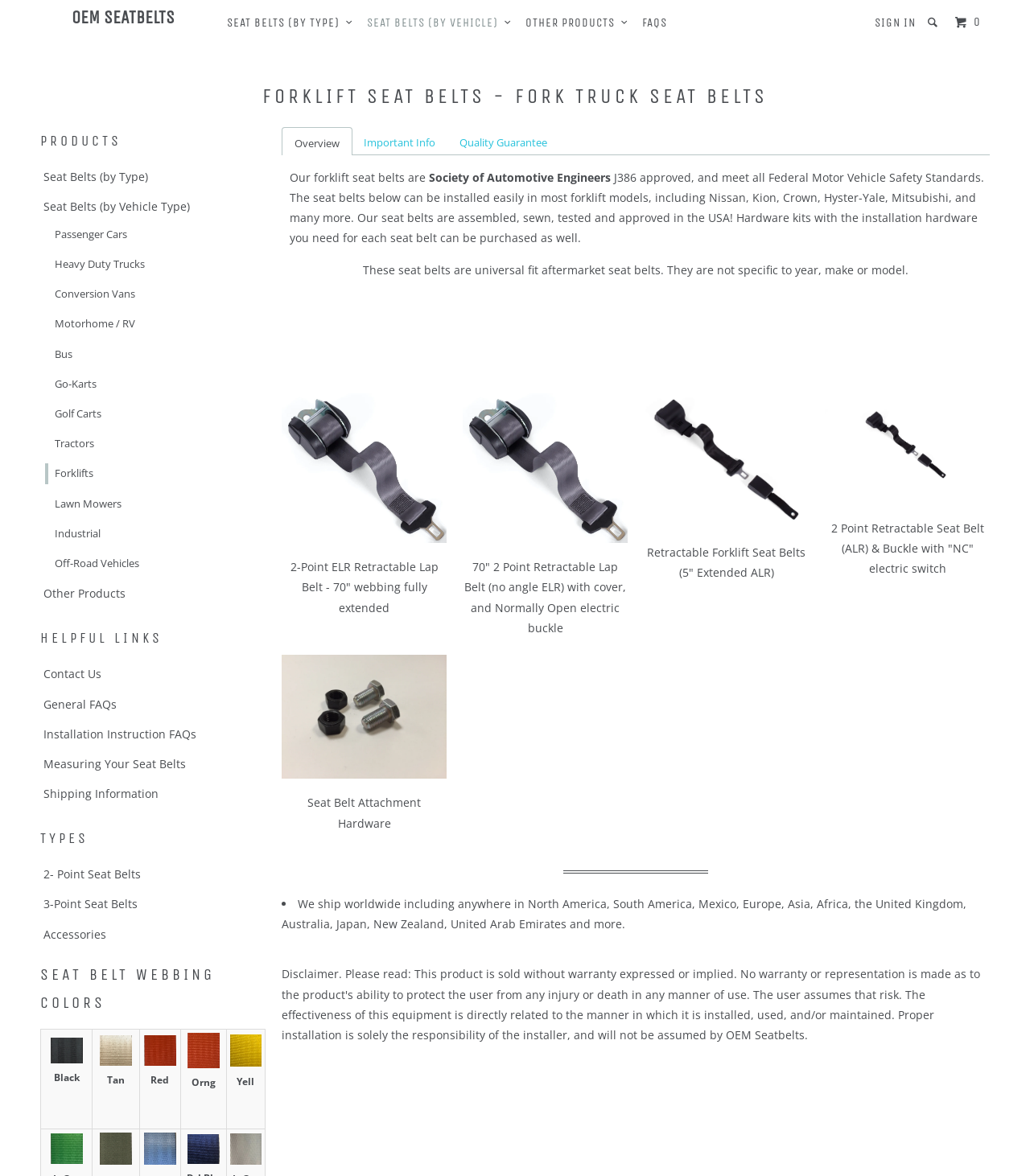What is the purpose of the hardware kits?
Provide a short answer using one word or a brief phrase based on the image.

For installation